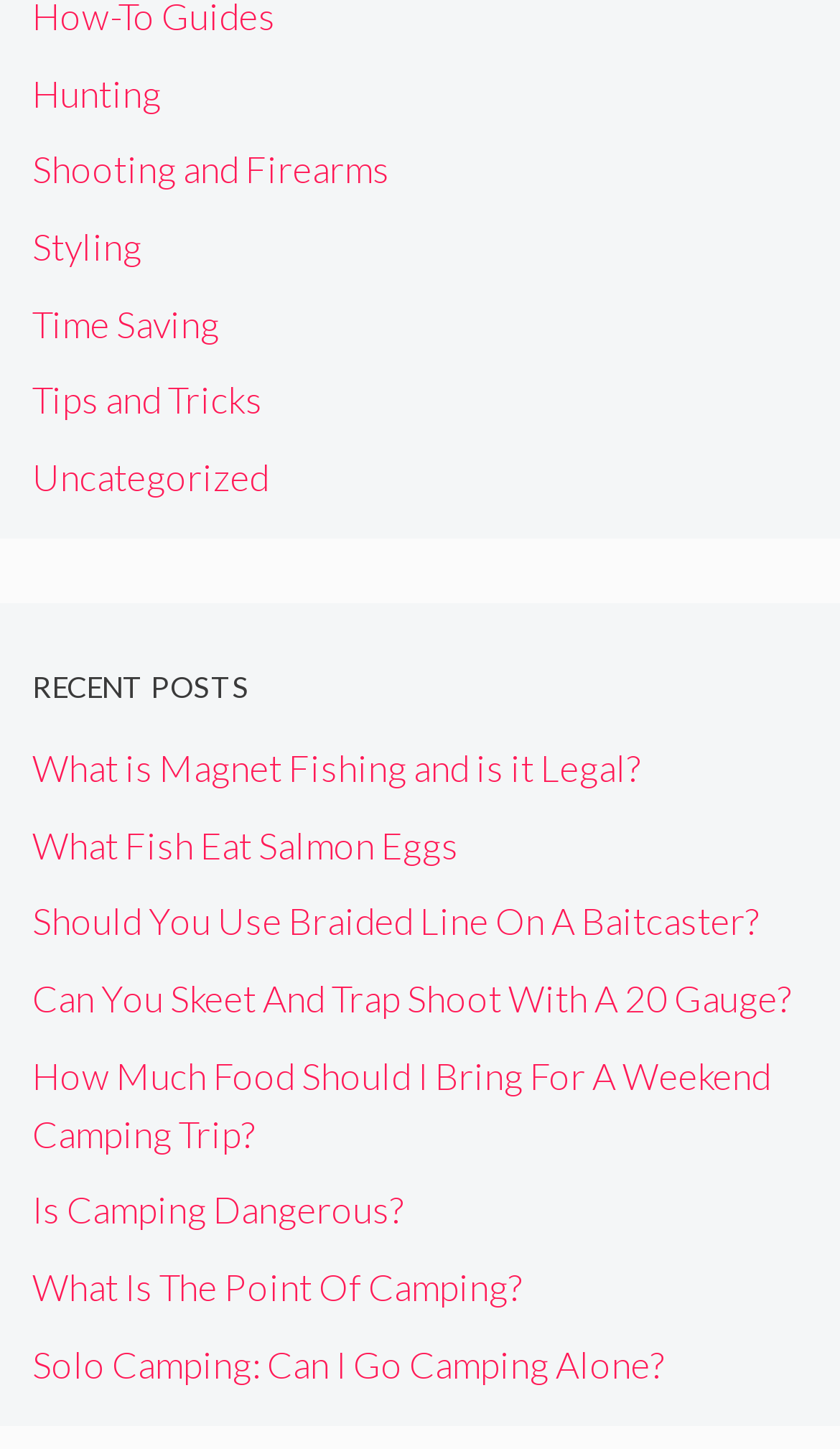Determine the bounding box coordinates of the clickable region to follow the instruction: "Click the 'Page 3' button".

None